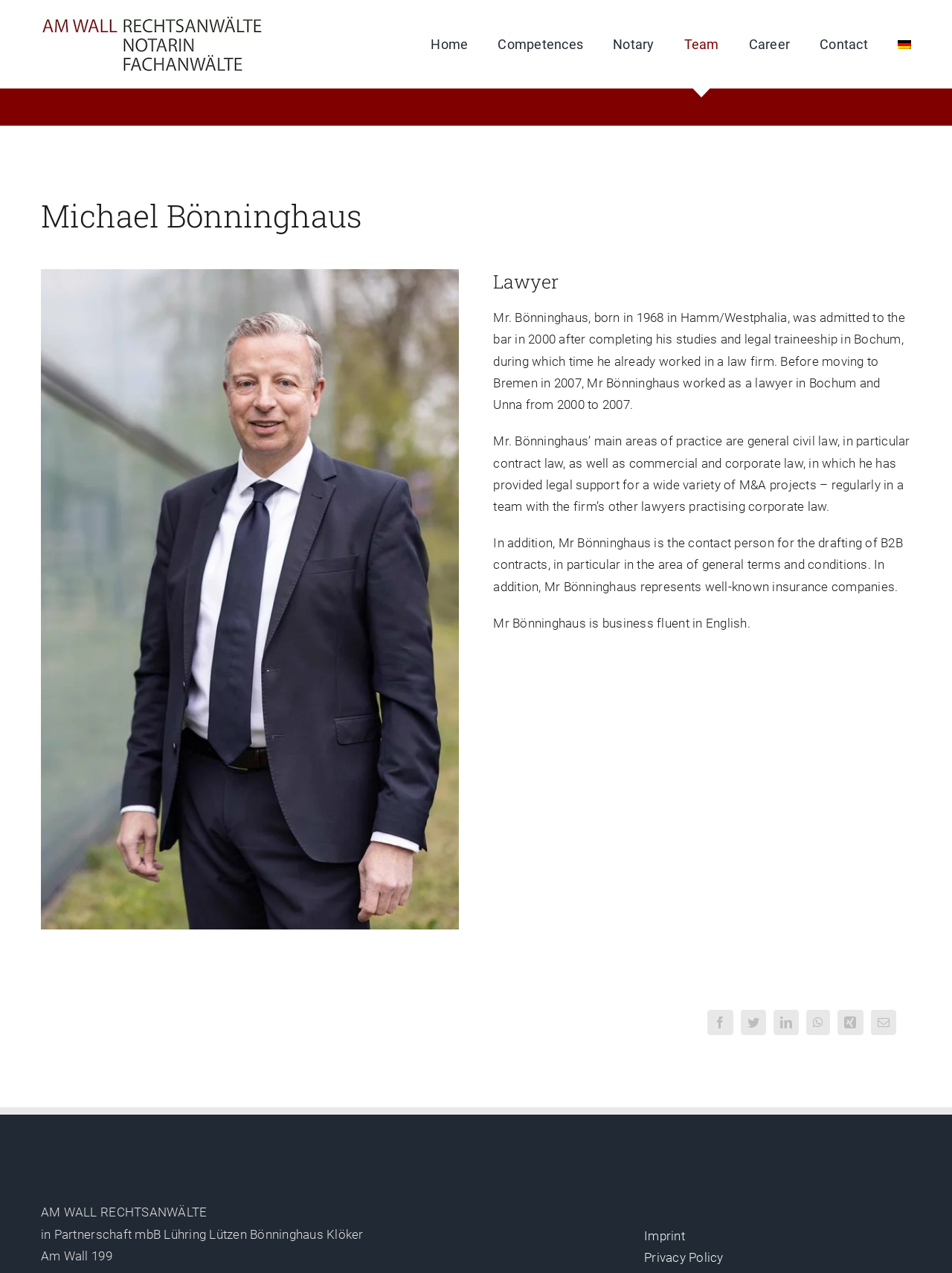Predict the bounding box of the UI element that fits this description: "Privacy Policy".

[0.677, 0.98, 0.957, 0.997]